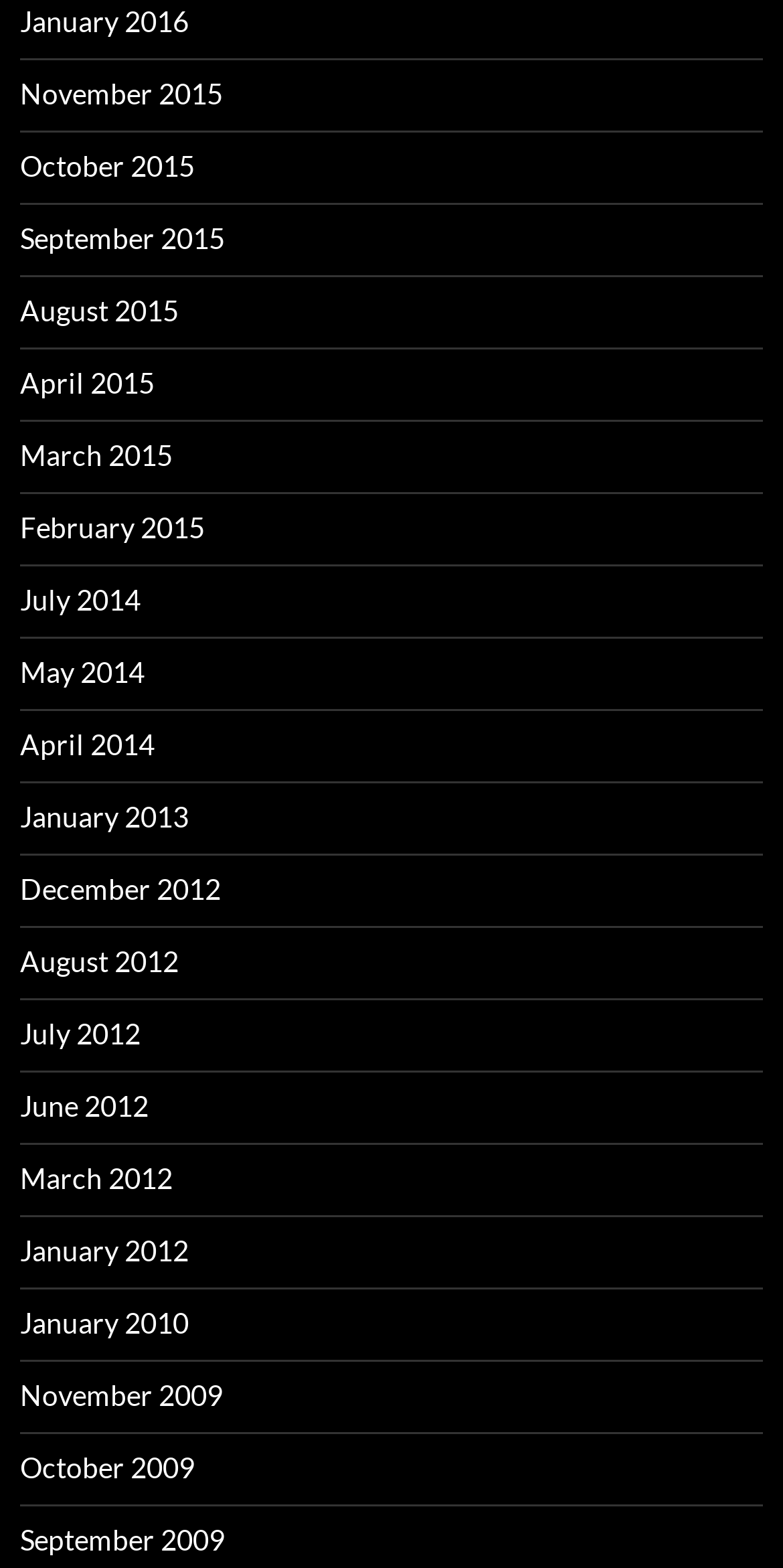Find the bounding box coordinates of the clickable element required to execute the following instruction: "go to November 2015 page". Provide the coordinates as four float numbers between 0 and 1, i.e., [left, top, right, bottom].

[0.026, 0.049, 0.285, 0.07]